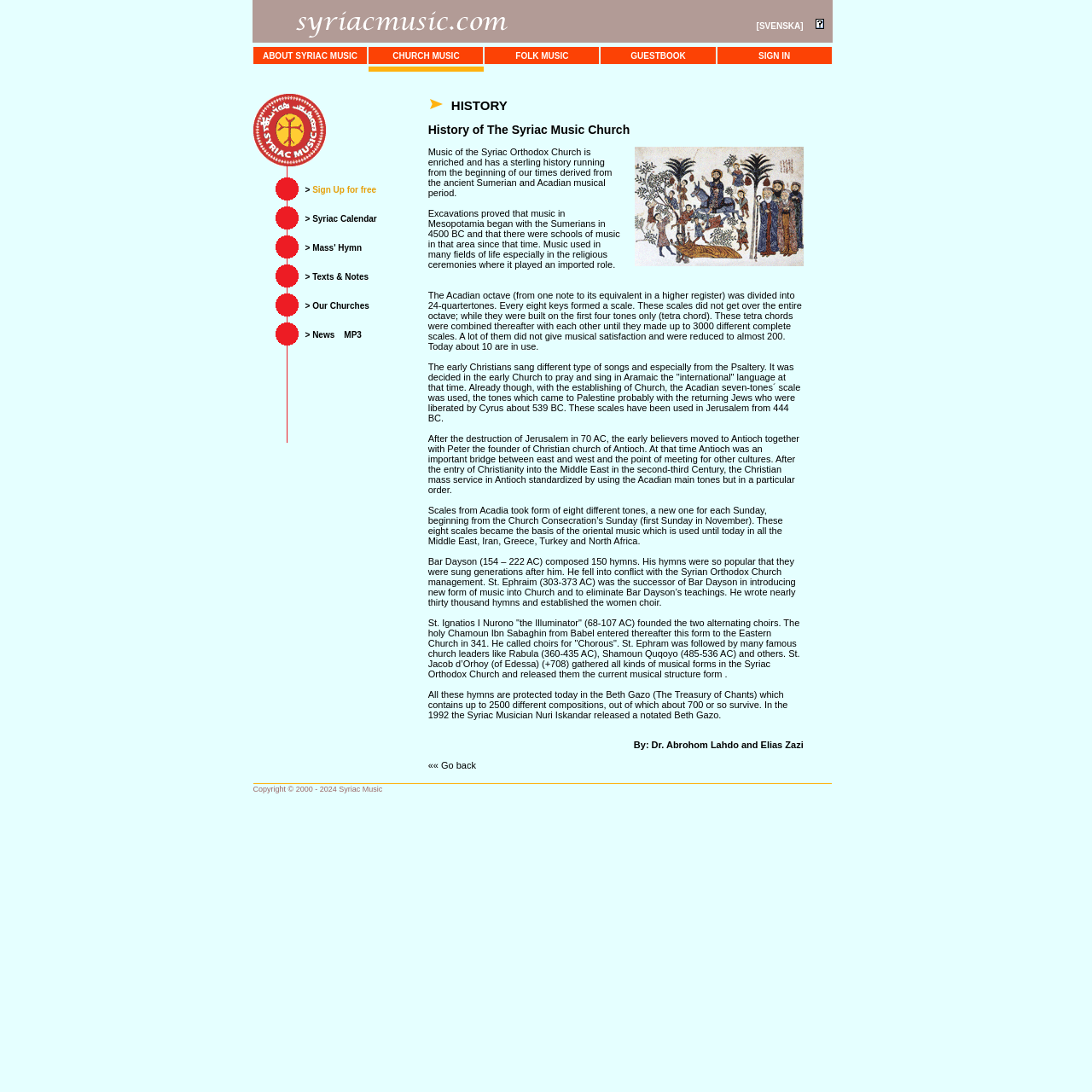Provide the bounding box coordinates of the area you need to click to execute the following instruction: "Click on 'ABOUT SYRIAC MUSIC'".

[0.241, 0.046, 0.327, 0.055]